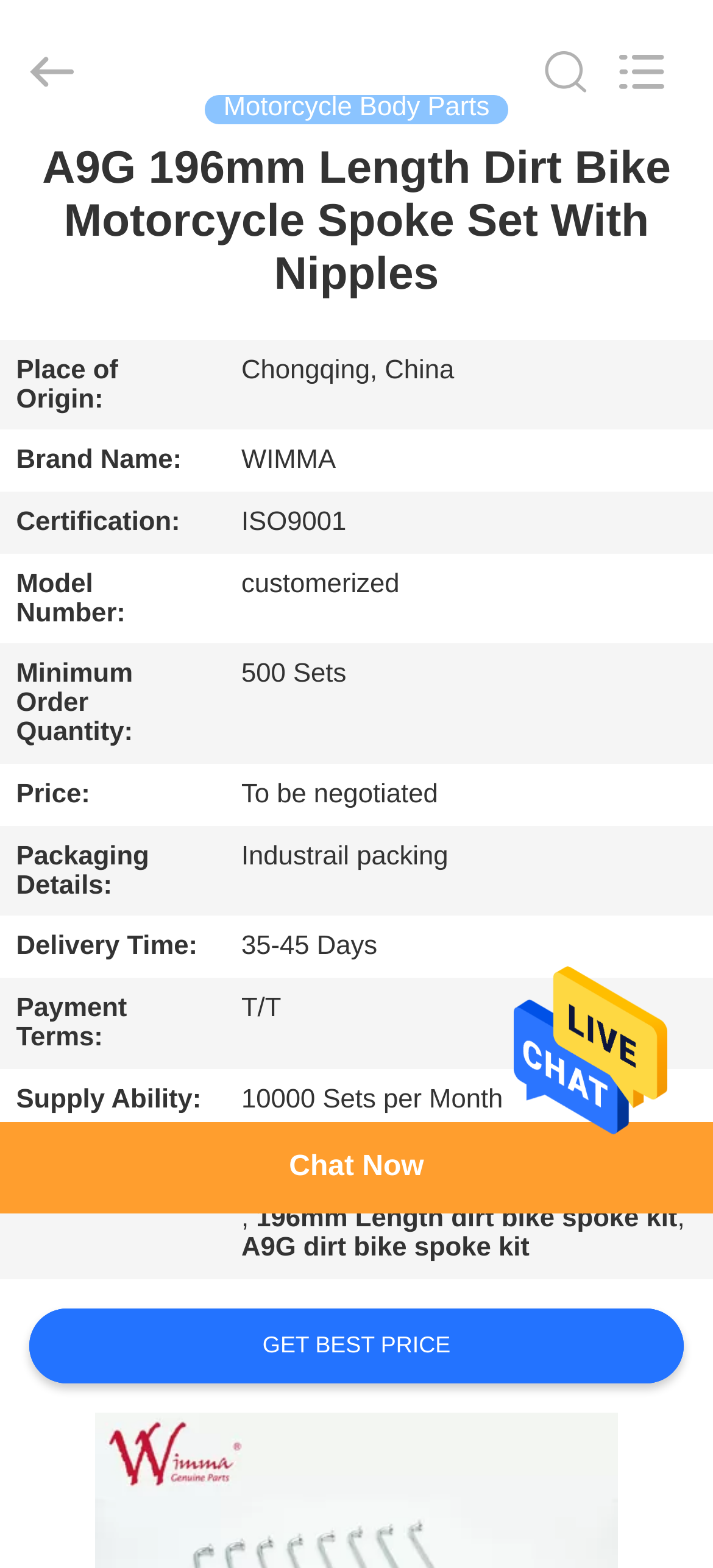Point out the bounding box coordinates of the section to click in order to follow this instruction: "Chat with us".

[0.0, 0.716, 1.0, 0.774]